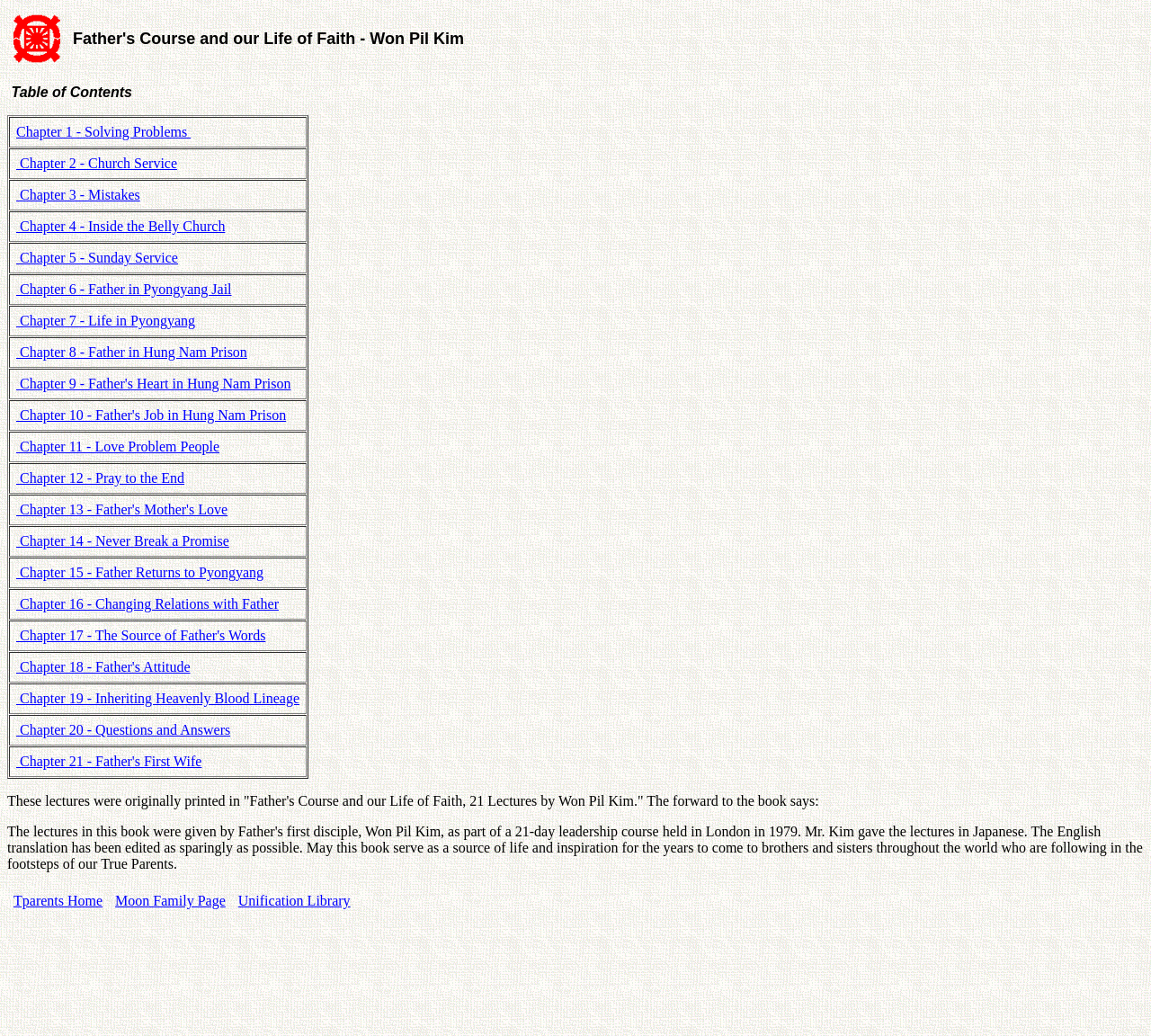Give a concise answer using one word or a phrase to the following question:
What is the title of the first chapter?

Solving Problems